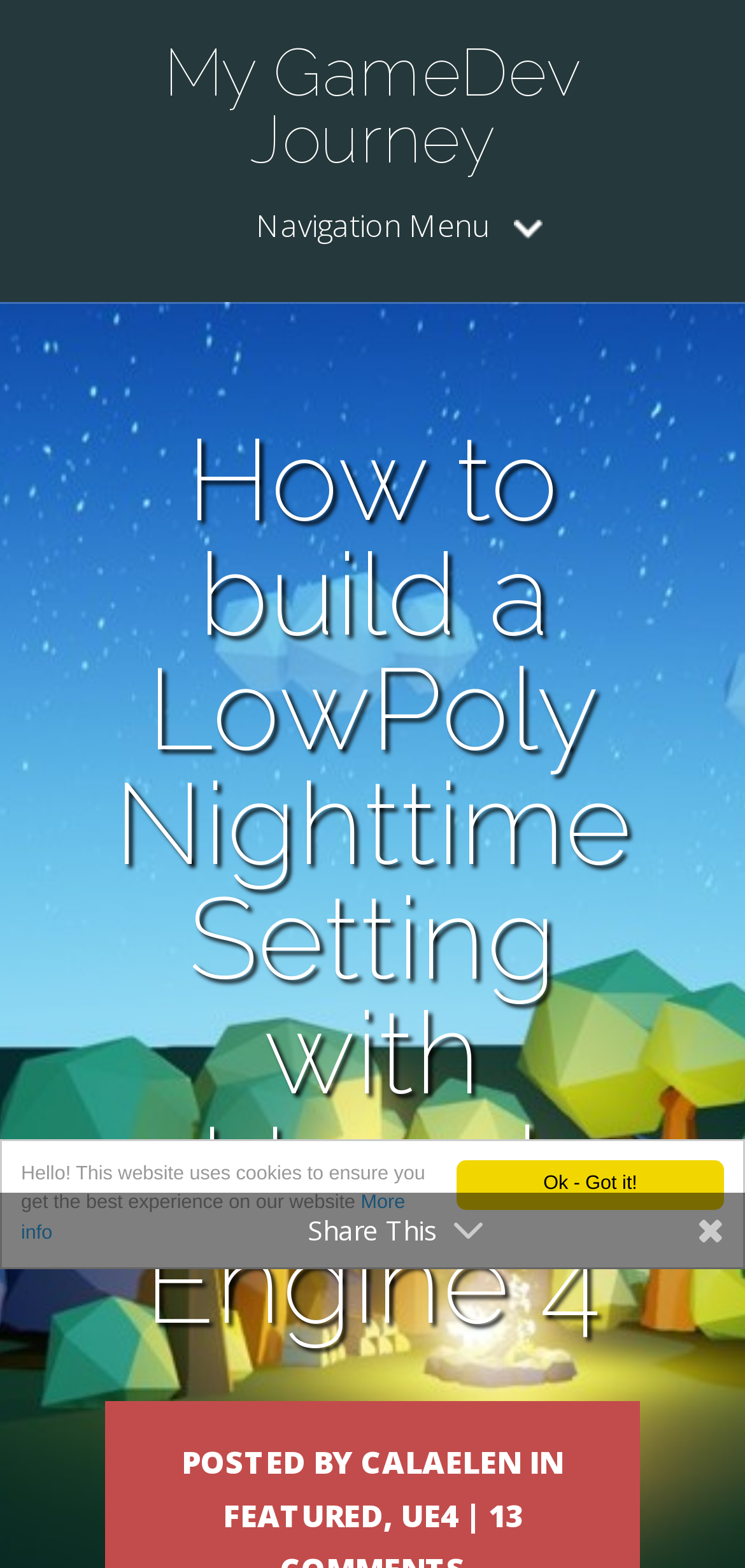Using the element description: "My GameDev Journey", determine the bounding box coordinates for the specified UI element. The coordinates should be four float numbers between 0 and 1, [left, top, right, bottom].

[0.141, 0.024, 0.859, 0.11]